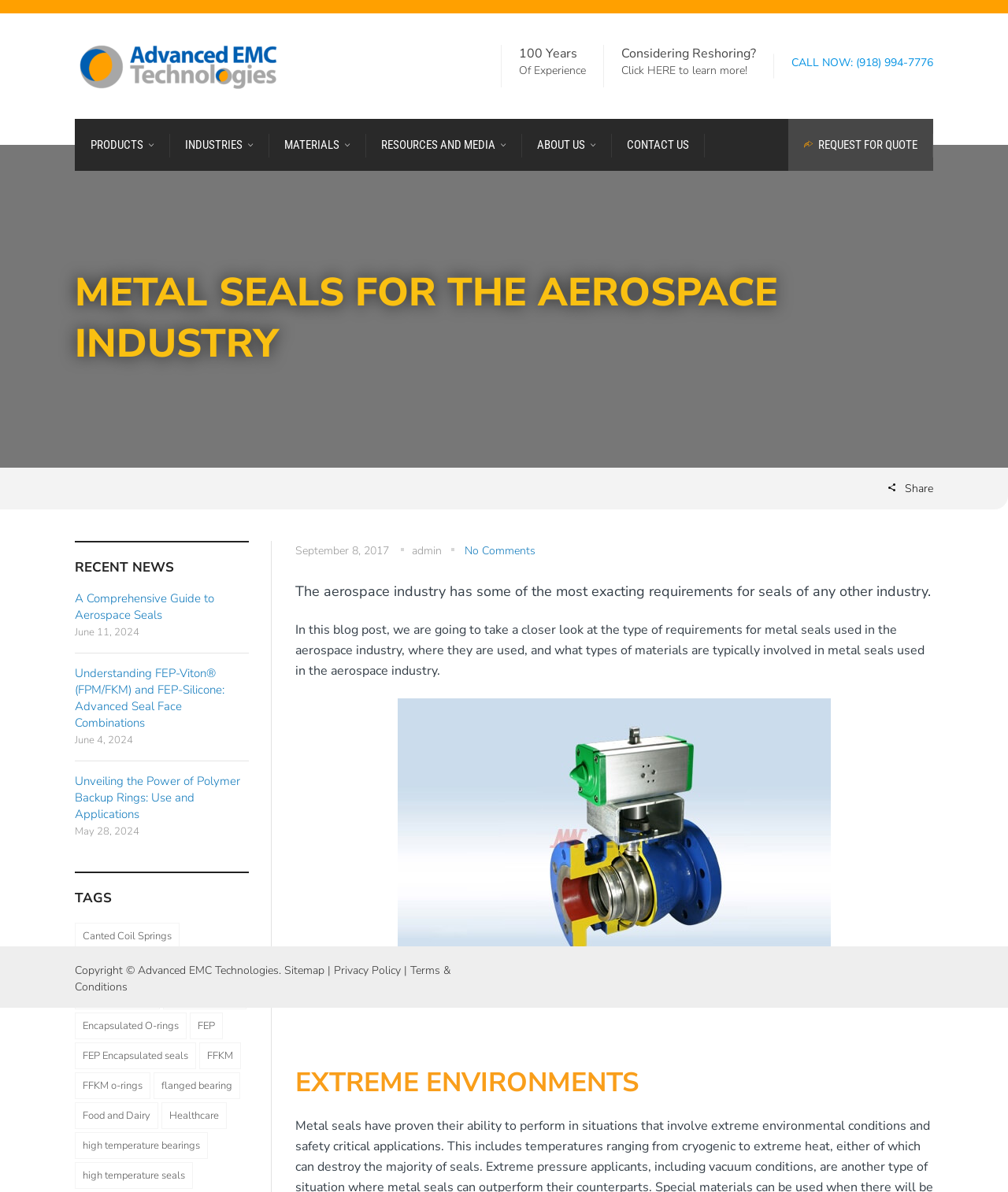Find the bounding box coordinates of the element to click in order to complete this instruction: "View the 'METAL SEALS FOR THE AEROSPACE INDUSTRY' blog post". The bounding box coordinates must be four float numbers between 0 and 1, denoted as [left, top, right, bottom].

[0.074, 0.224, 0.926, 0.31]